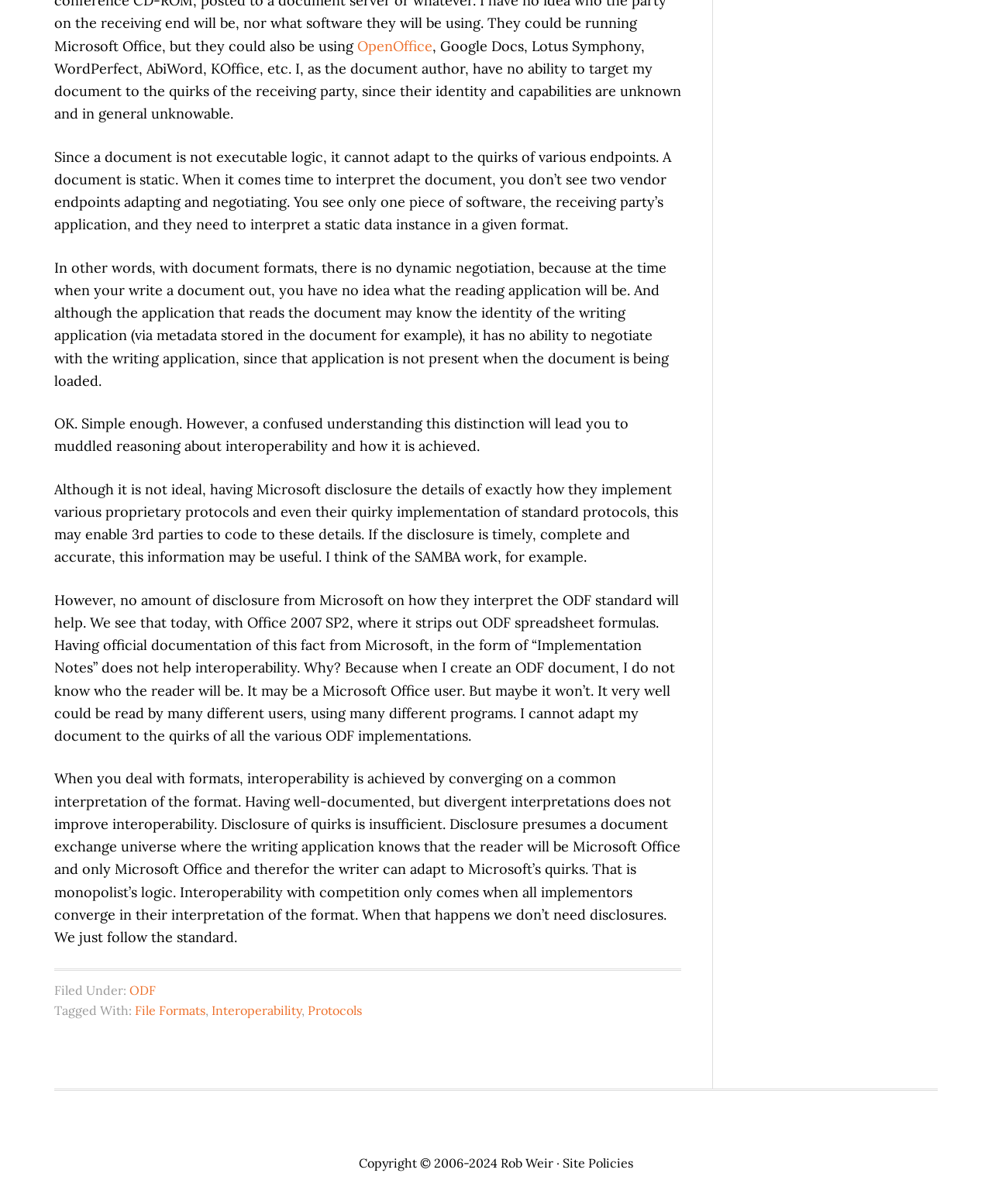What is the format mentioned in the article?
Refer to the image and provide a one-word or short phrase answer.

ODF